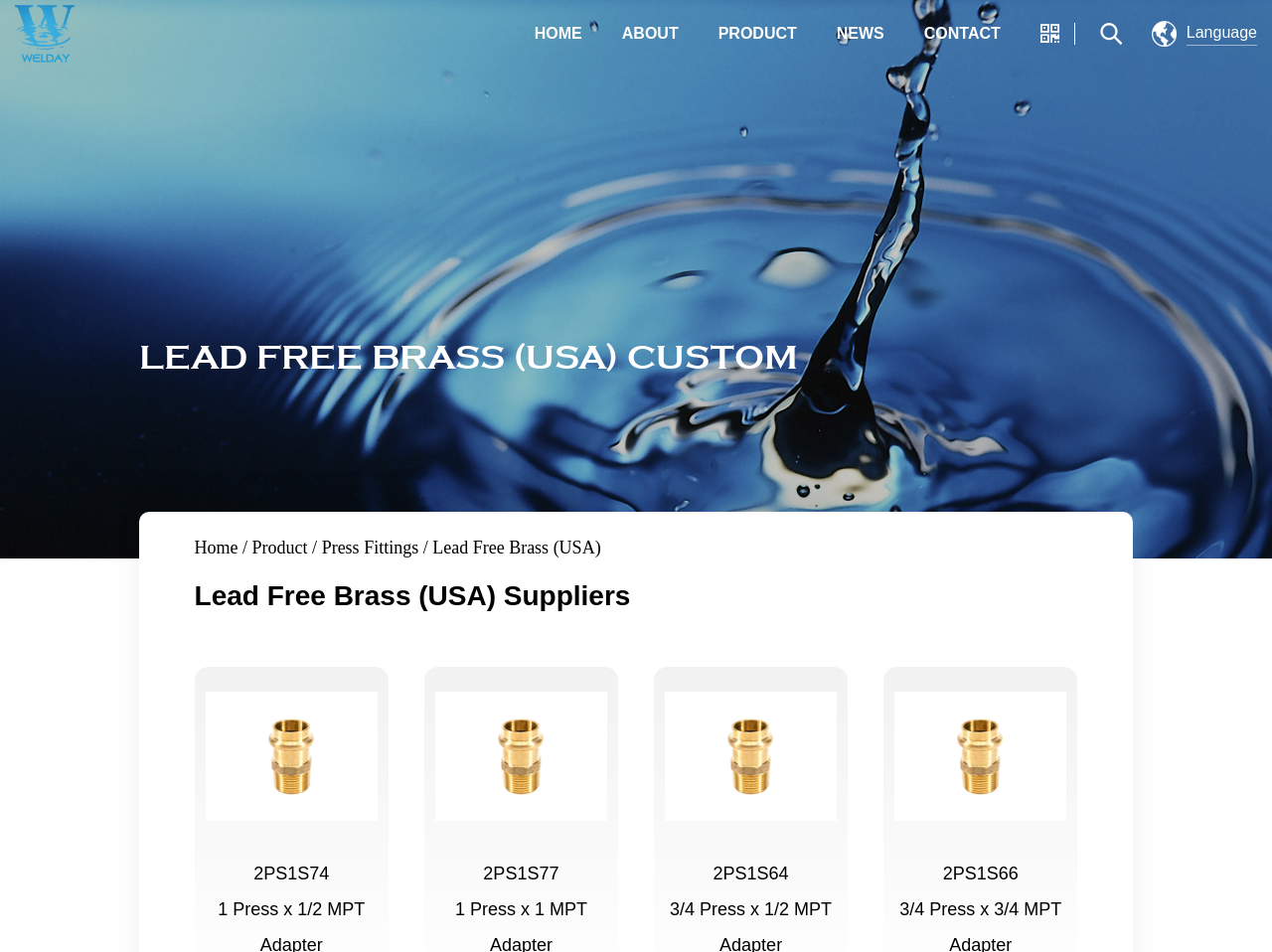Please analyze the image and give a detailed answer to the question:
What is the company name?

The company name can be found at the top of the webpage, where it is written as a link and also accompanied by an image with the same name.